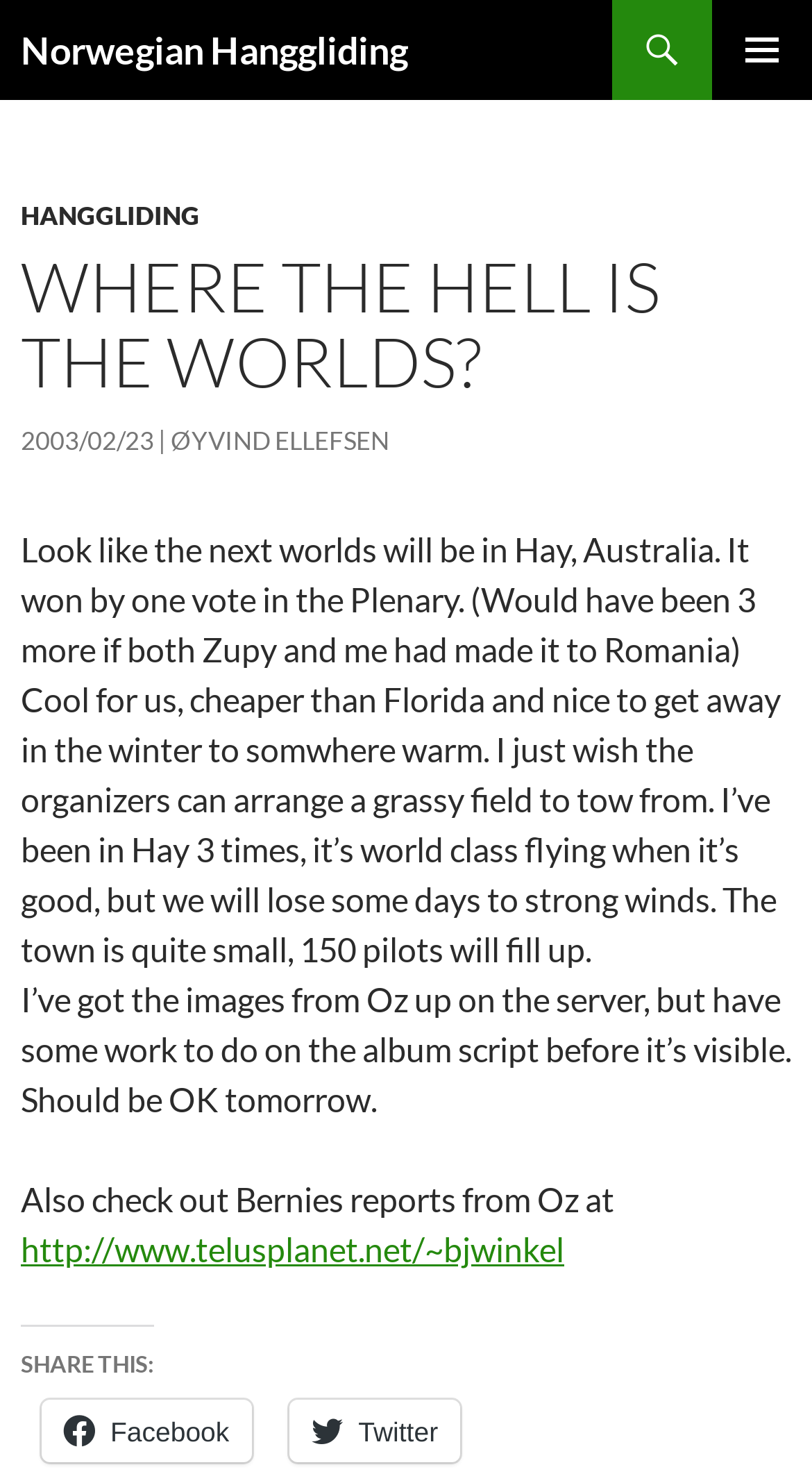Who is the author of the article?
Please provide a single word or phrase answer based on the image.

ØYVIND ELLEFSEN